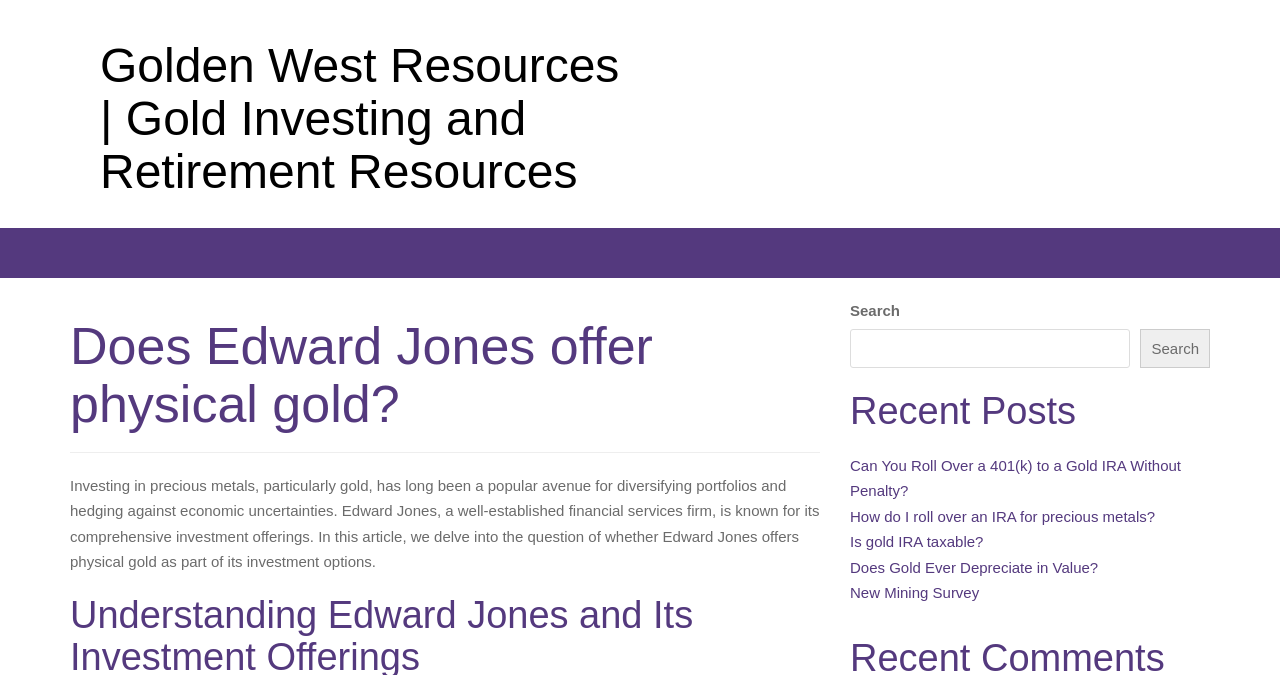Locate the bounding box coordinates of the element you need to click to accomplish the task described by this instruction: "Go to 'New Mining Survey'".

[0.664, 0.865, 0.765, 0.891]